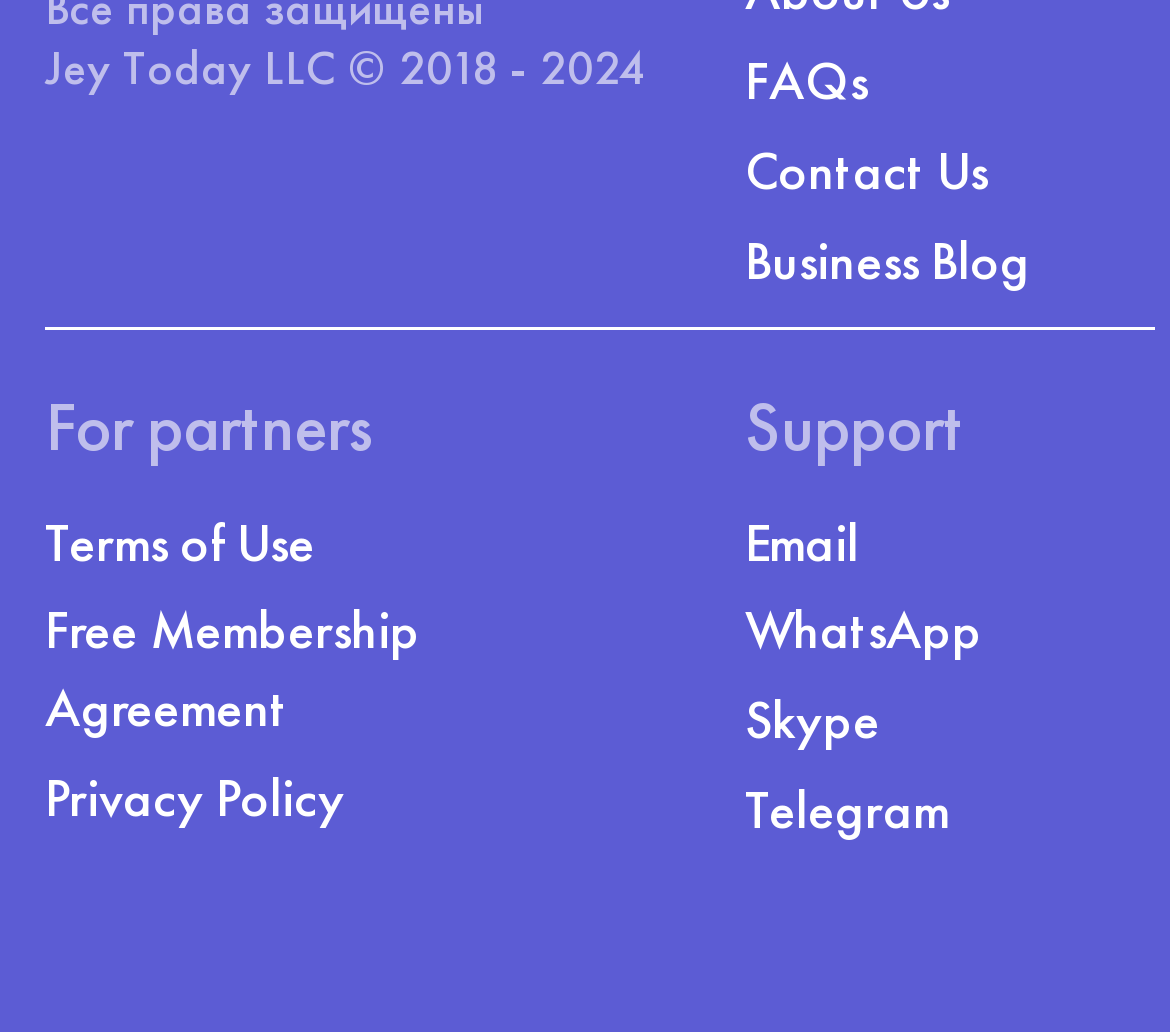Give a succinct answer to this question in a single word or phrase: 
How many links are under 'For partners'?

3